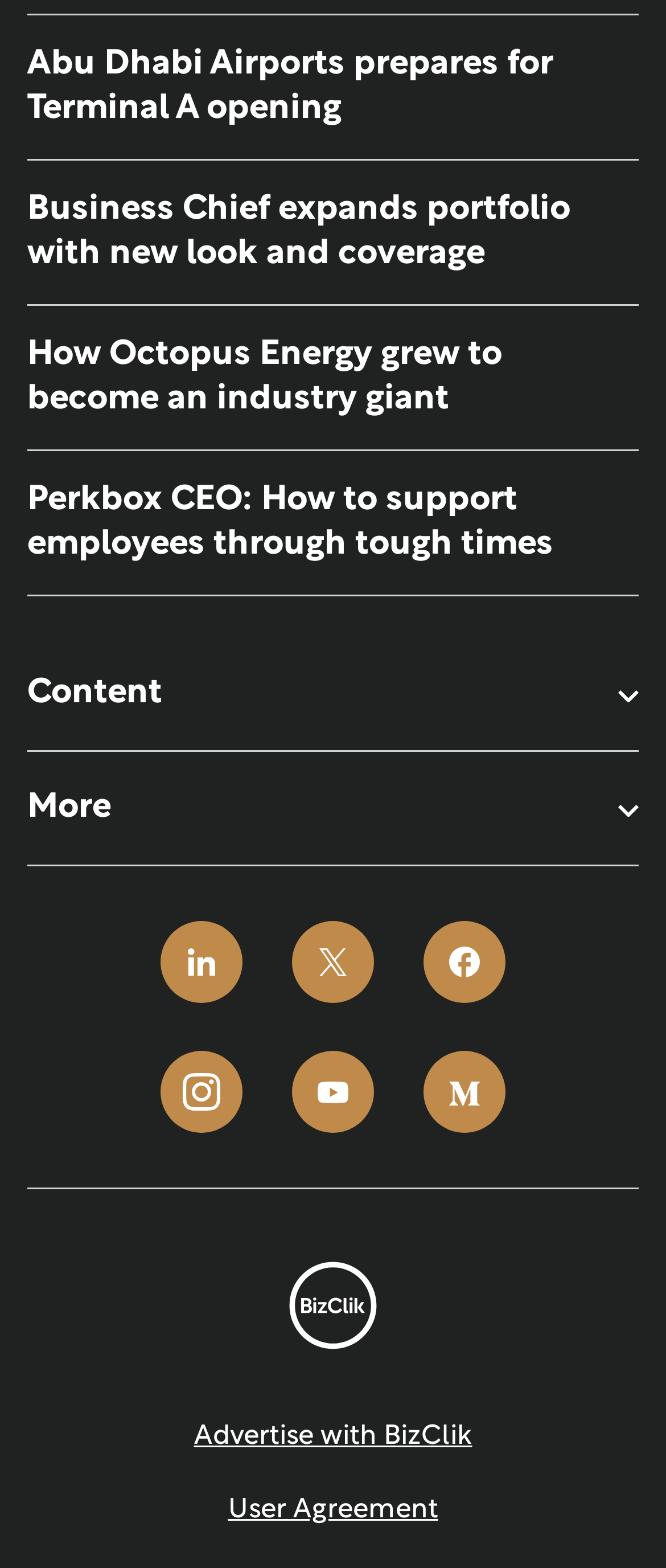Please identify the bounding box coordinates of the area I need to click to accomplish the following instruction: "Click on the 'User Agreement' link".

[0.342, 0.951, 0.658, 0.976]